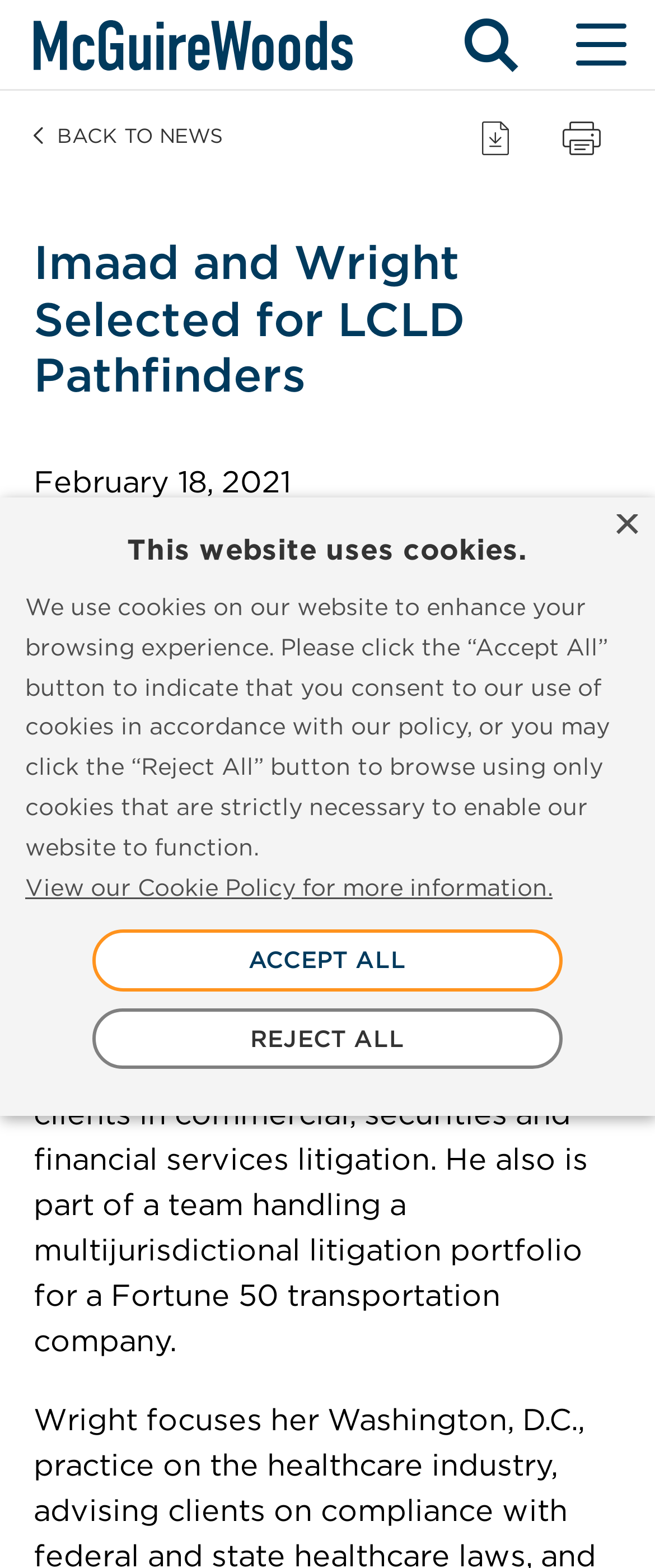What is Imaad's role in the firm?
Look at the image and answer with only one word or phrase.

Defends financial institutions